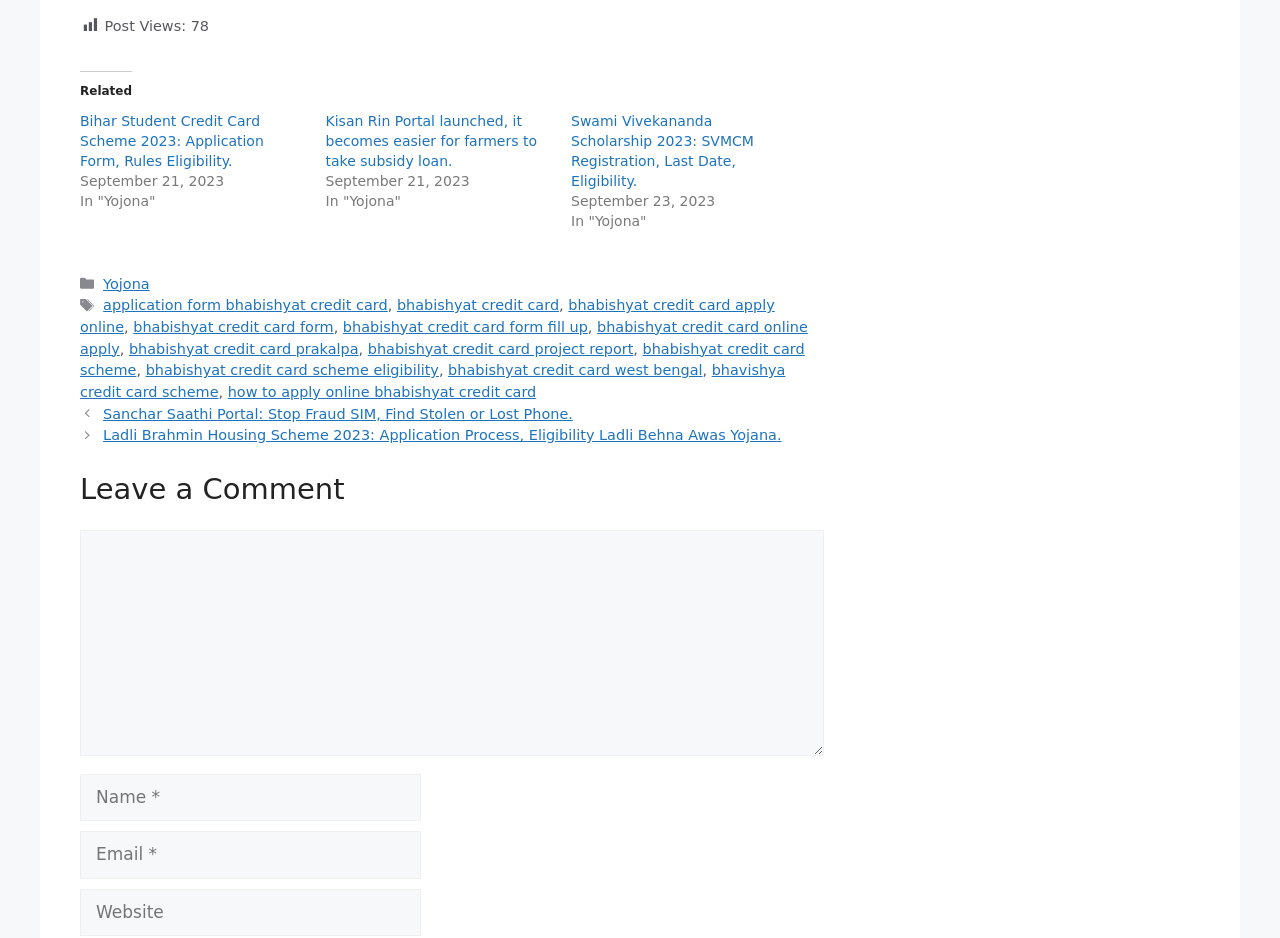What is the purpose of the textbox at the bottom?
Could you answer the question with a detailed and thorough explanation?

The purpose of the textbox at the bottom is to leave a comment, as indicated by the heading 'Leave a Comment' above the textbox.